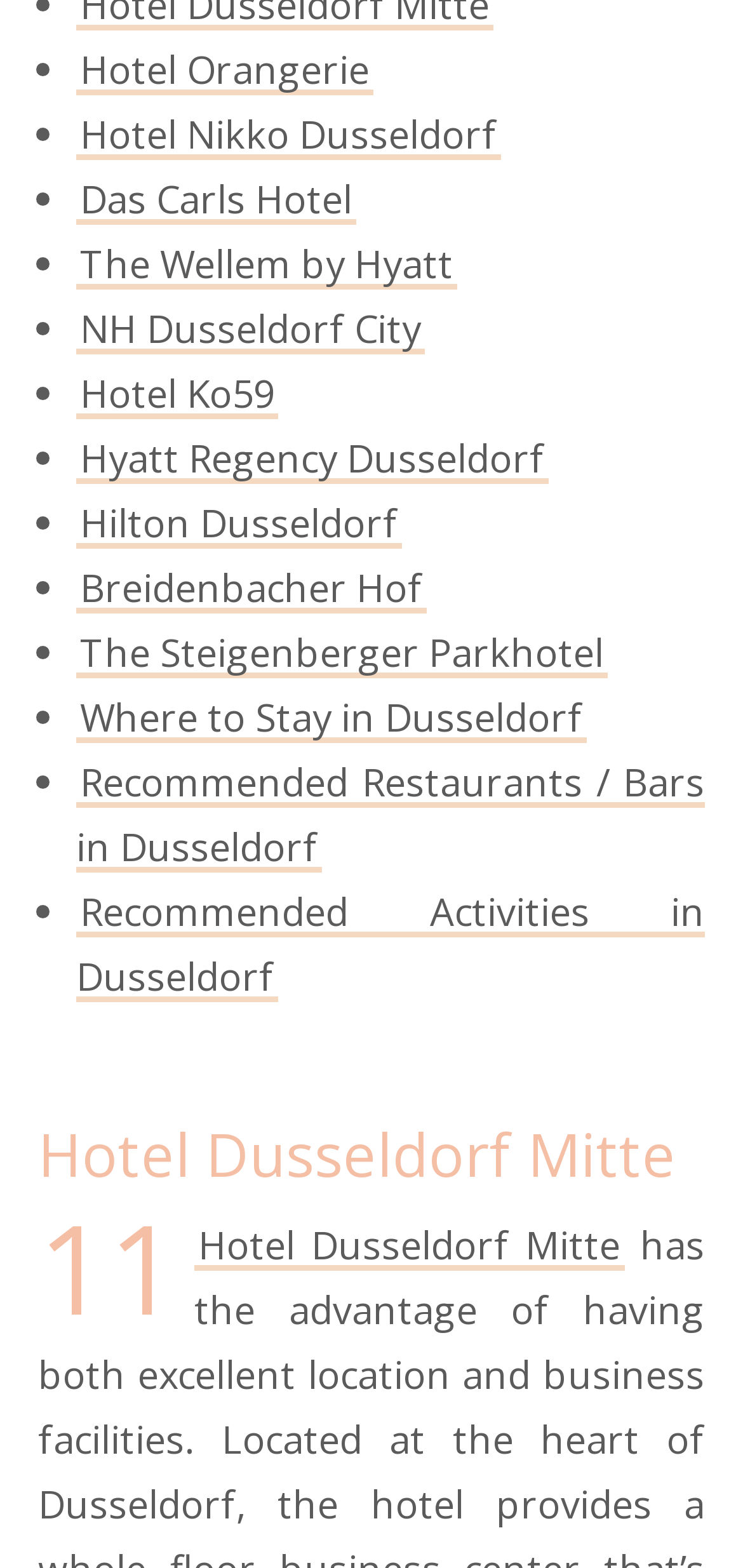For the following element description, predict the bounding box coordinates in the format (top-left x, top-left y, bottom-right x, bottom-right y). All values should be floating point numbers between 0 and 1. Description: The Wellem by Hyatt

[0.103, 0.152, 0.615, 0.185]